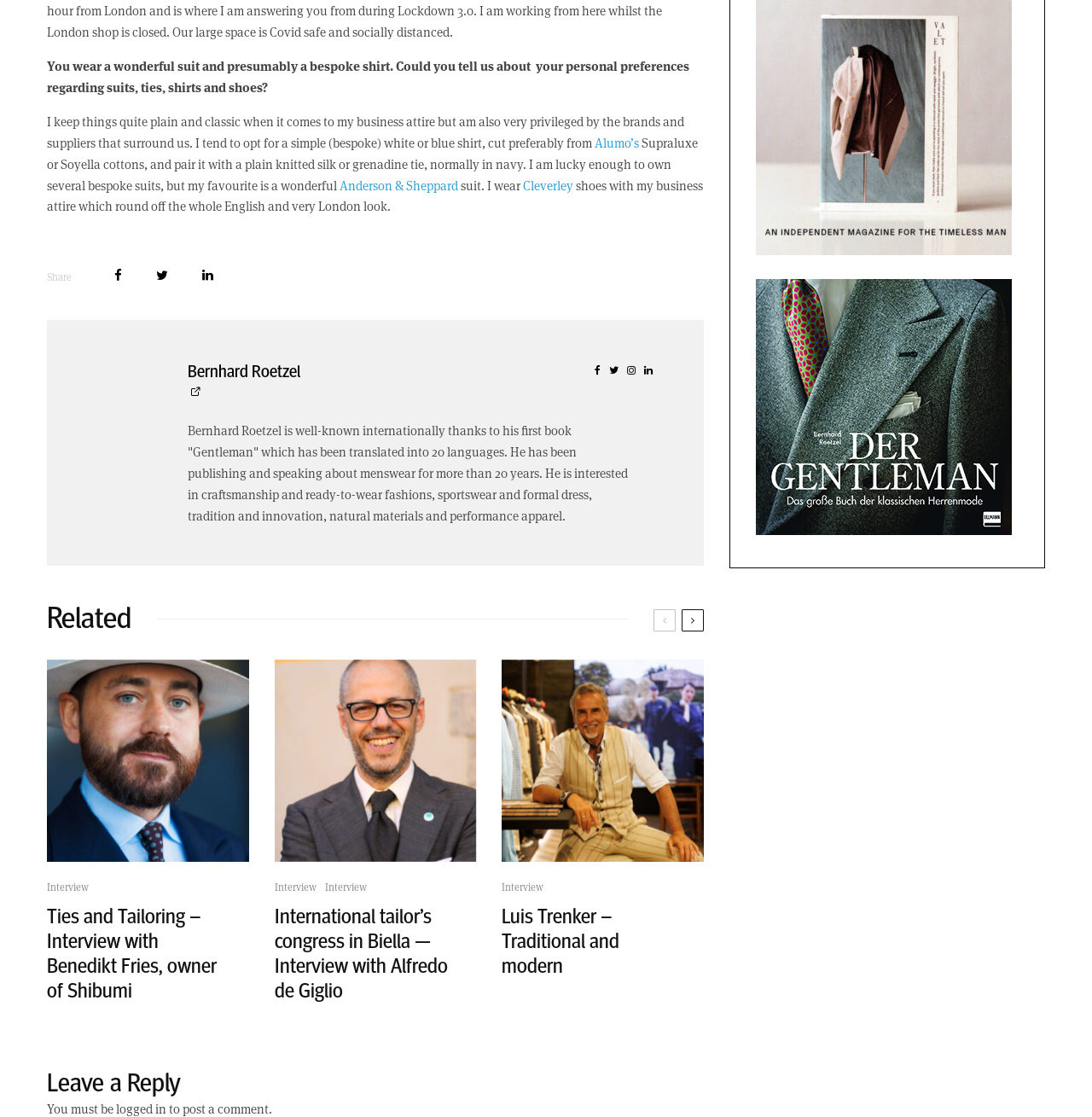What is the favorite suit of the person being interviewed?
Refer to the image and provide a one-word or short phrase answer.

Anderson & Sheppard